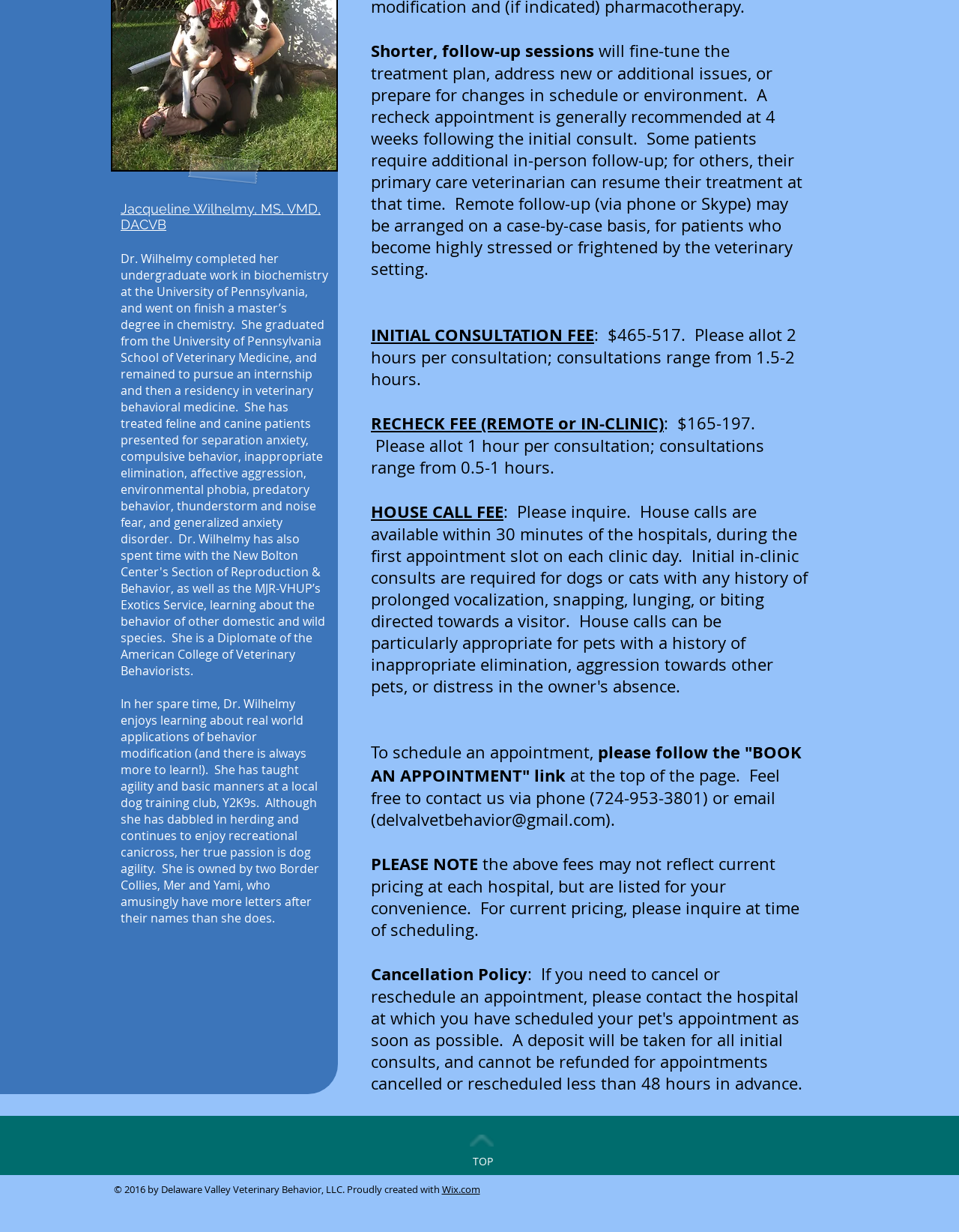What is the purpose of a recheck appointment?
Refer to the image and give a detailed answer to the question.

A recheck appointment is mentioned in the webpage as a way to 'fine-tune the treatment plan, address new or additional issues, or prepare for changes in schedule or environment'.